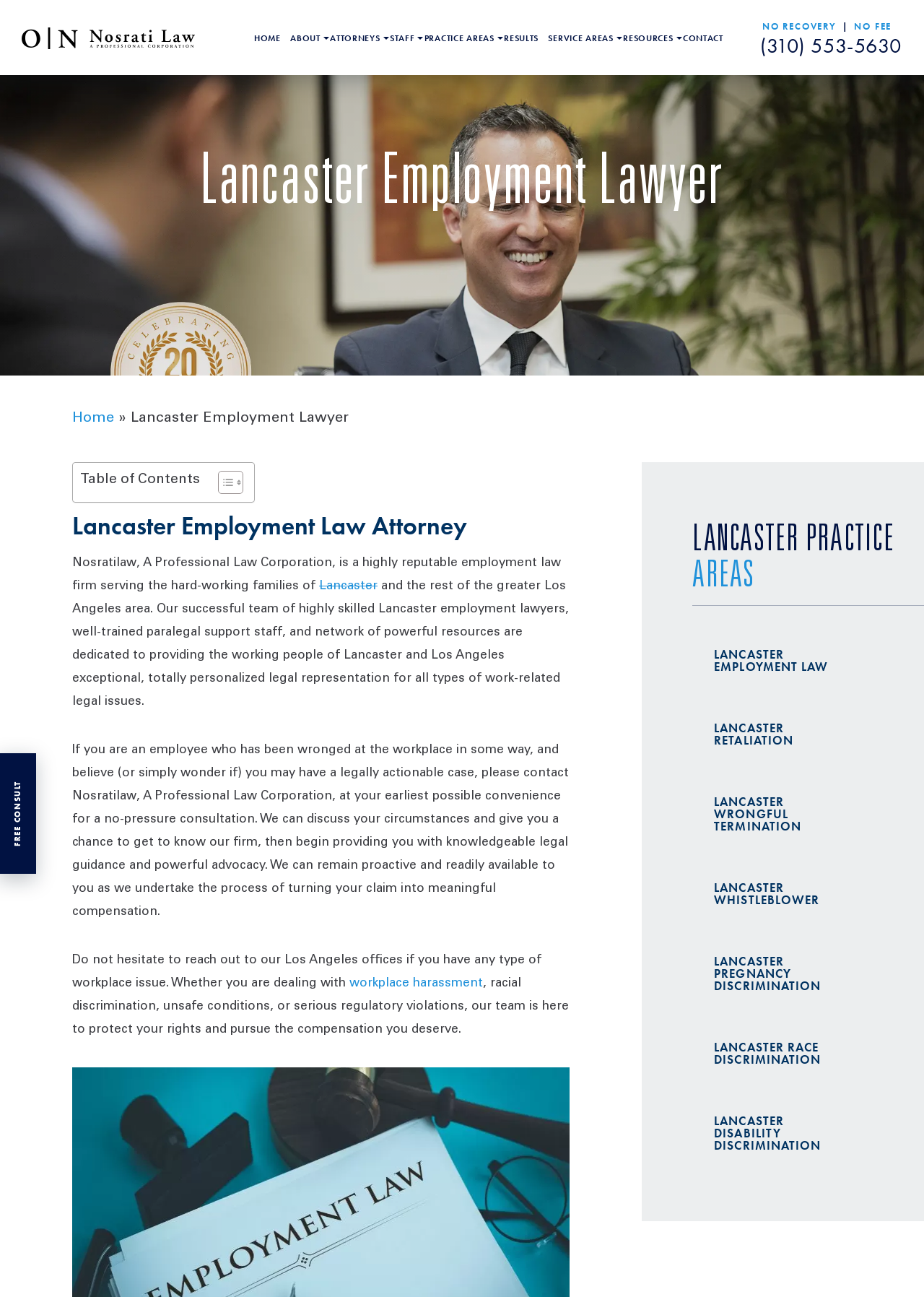What is the phone number to contact the law firm?
Answer the question using a single word or phrase, according to the image.

(310) 553-5630